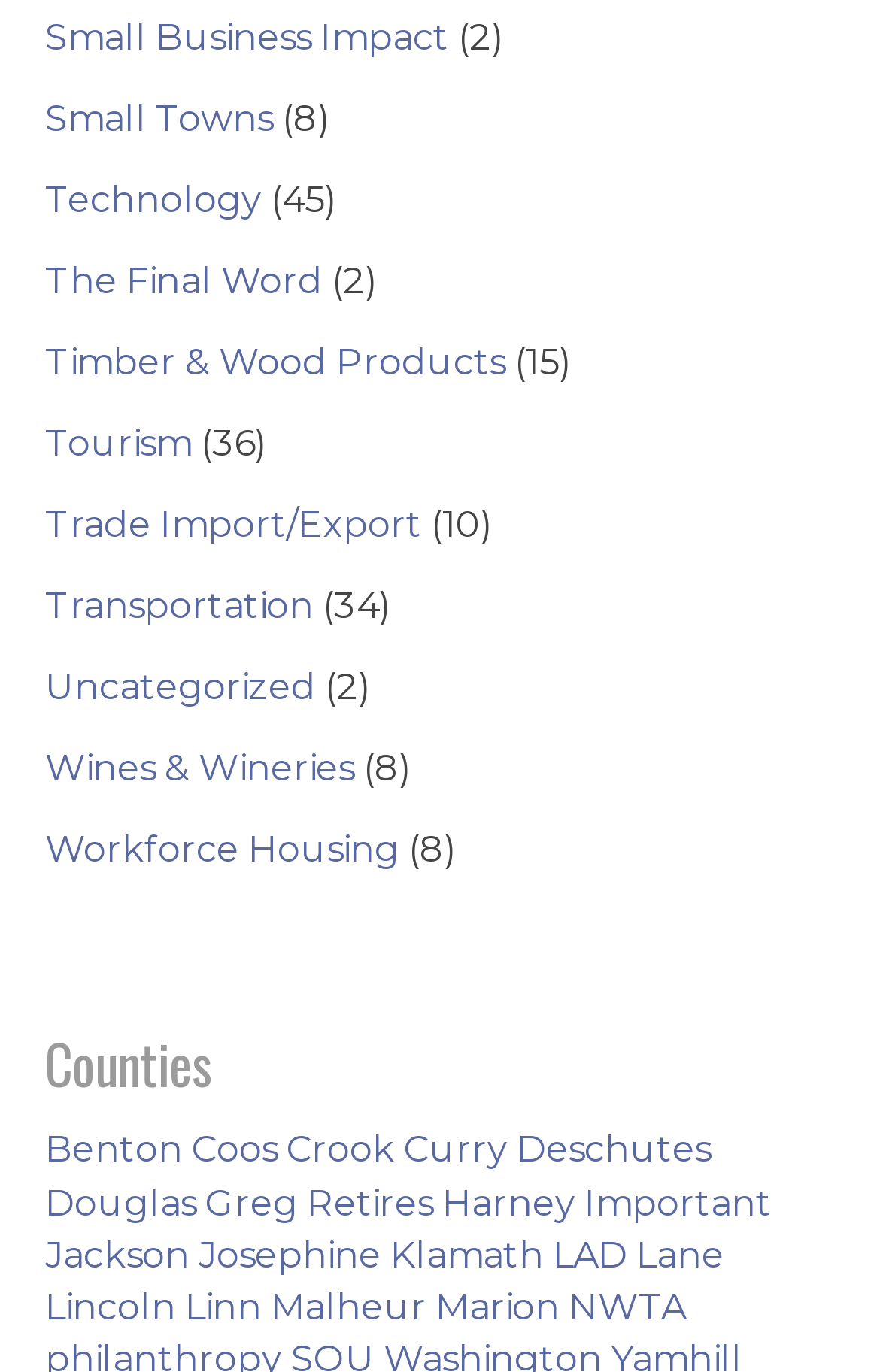How many counties are listed?
Look at the screenshot and provide an in-depth answer.

I counted the number of links under the 'Counties' heading, starting from 'Benton' to 'NWTA', and found 24 counties.